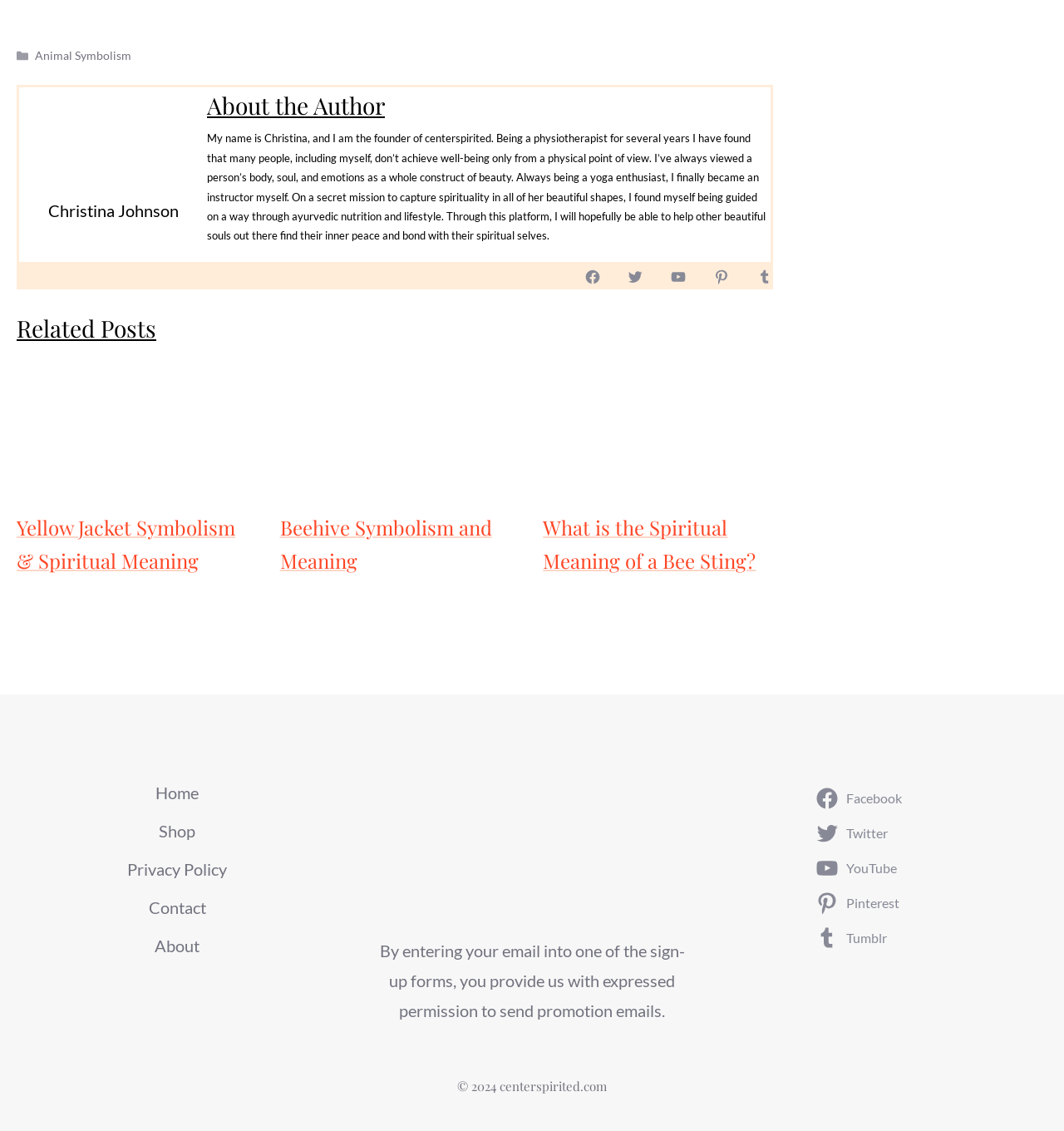Please reply to the following question with a single word or a short phrase:
What is the topic of the related posts?

Animal symbolism